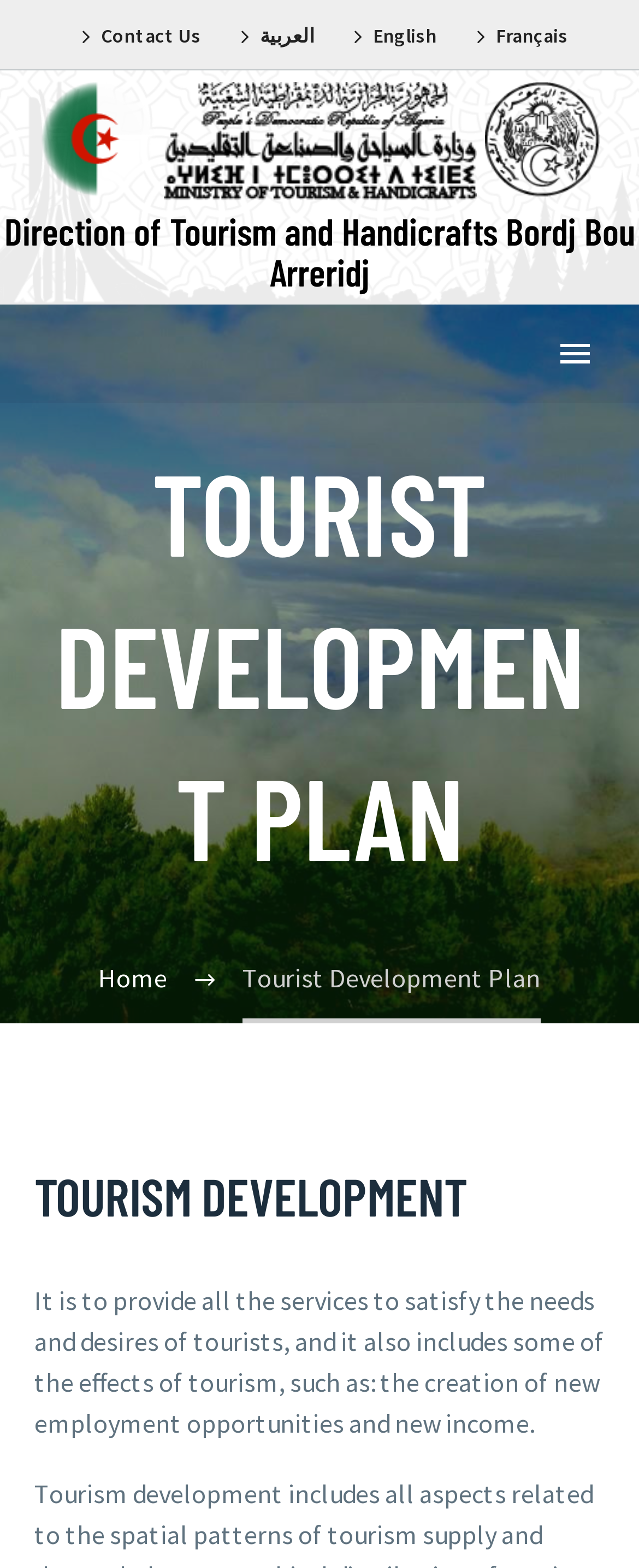What languages are available on this website?
Please give a detailed and elaborate answer to the question based on the image.

I found this answer by looking at the top navigation bar, where I saw links for 'العربية' (Arabic), 'English', and 'Français' (French). These links suggest that the website is available in these three languages.